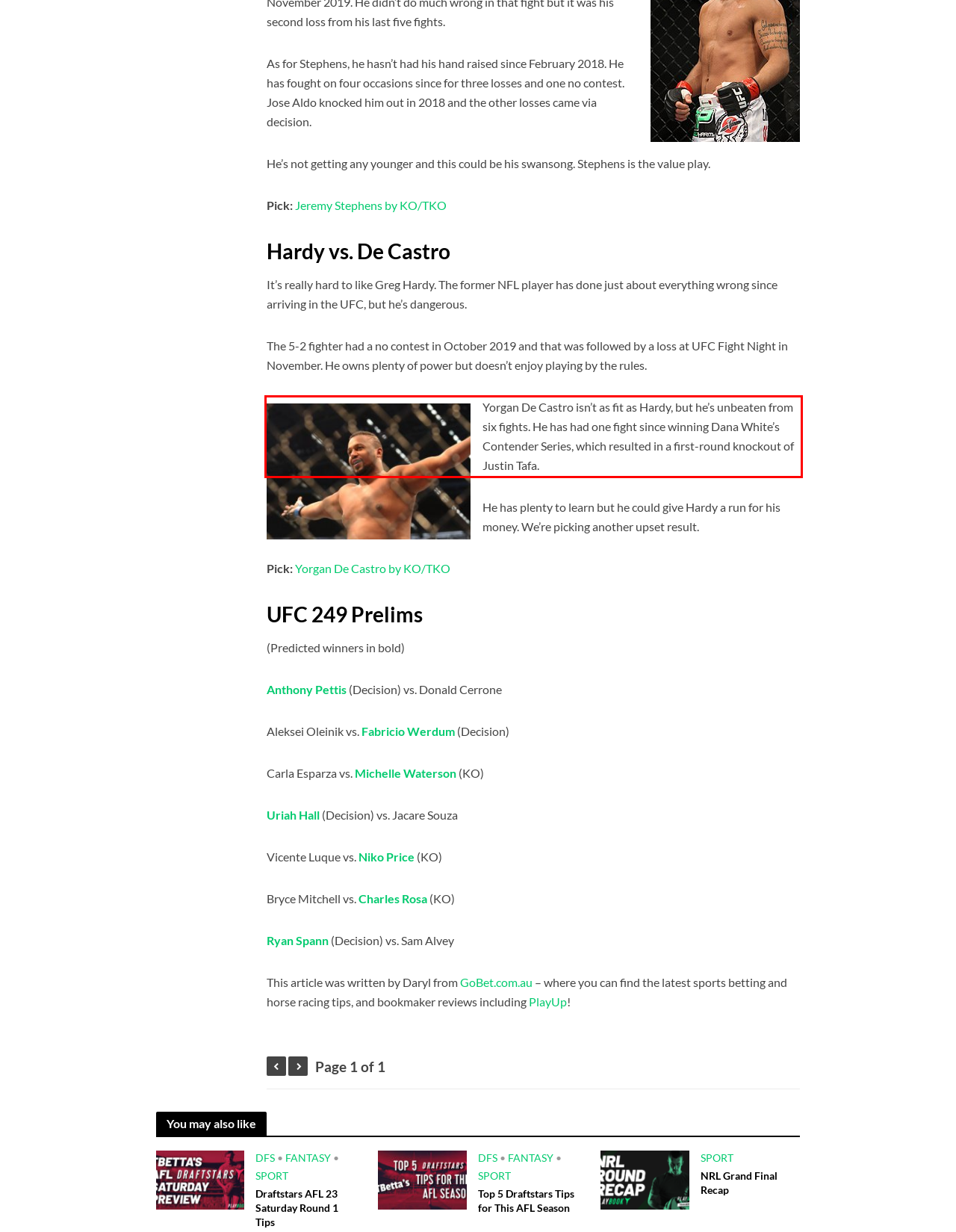You have a webpage screenshot with a red rectangle surrounding a UI element. Extract the text content from within this red bounding box.

Yorgan De Castro isn’t as fit as Hardy, but he’s unbeaten from six fights. He has had one fight since winning Dana White’s Contender Series, which resulted in a first-round knockout of Justin Tafa.